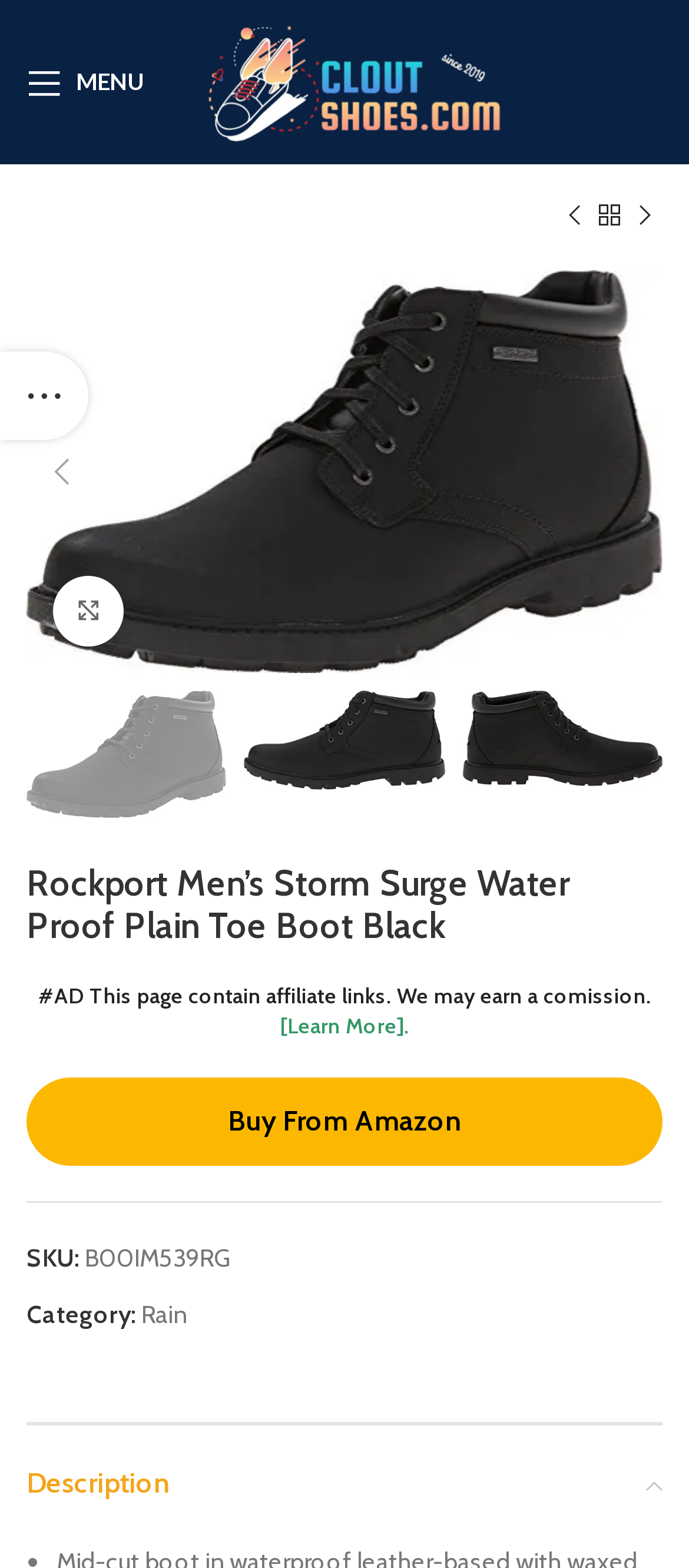Identify the bounding box coordinates for the element that needs to be clicked to fulfill this instruction: "View previous product". Provide the coordinates in the format of four float numbers between 0 and 1: [left, top, right, bottom].

[0.808, 0.127, 0.859, 0.15]